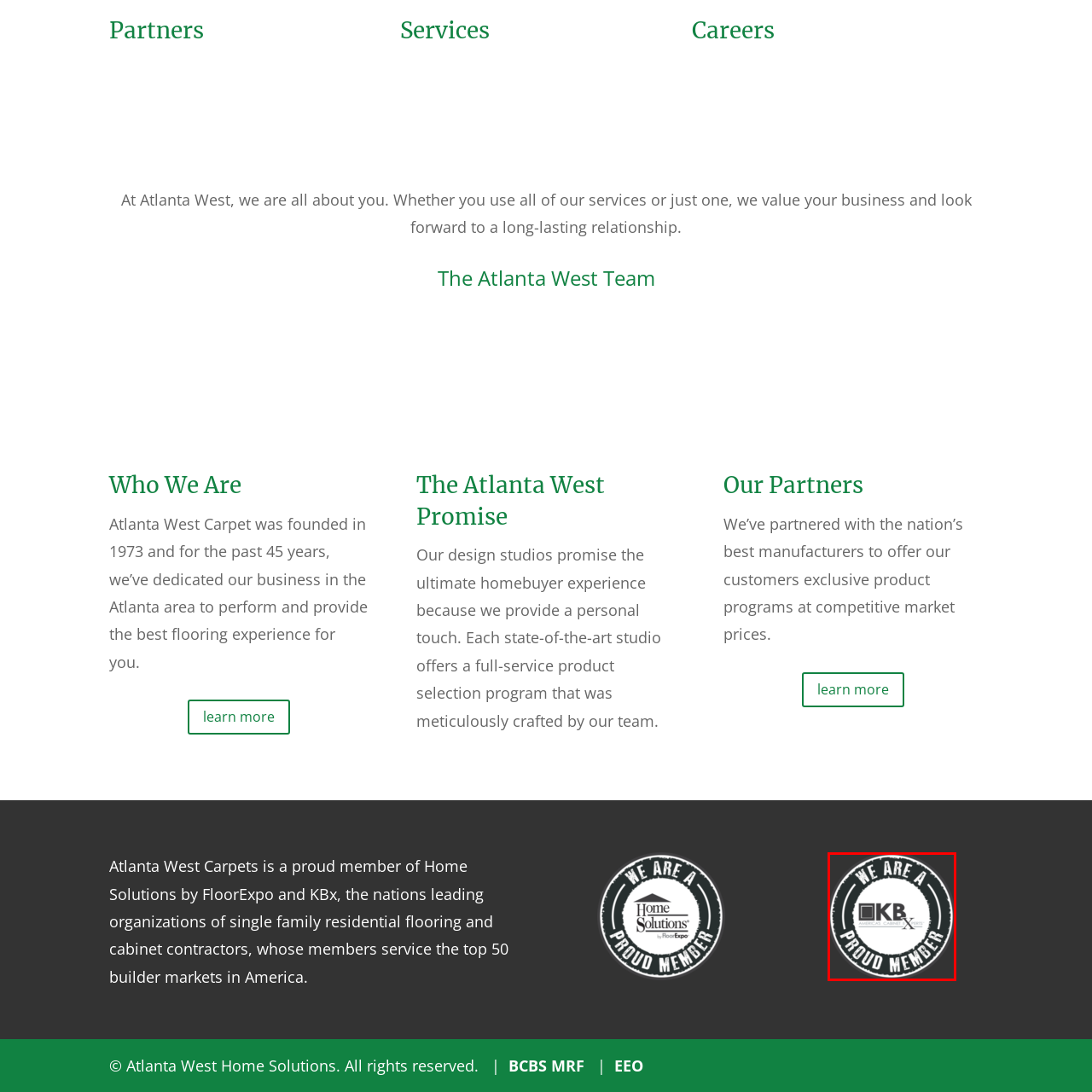What is Atlanta West Carpet's commitment reflected in the logo?  
Analyze the image surrounded by the red box and deliver a detailed answer based on the visual elements depicted in the image.

The caption explains that the logo reflects Atlanta West Carpet's commitment to quality and industry standards by aligning with KBX, a reputable organization in the industry.